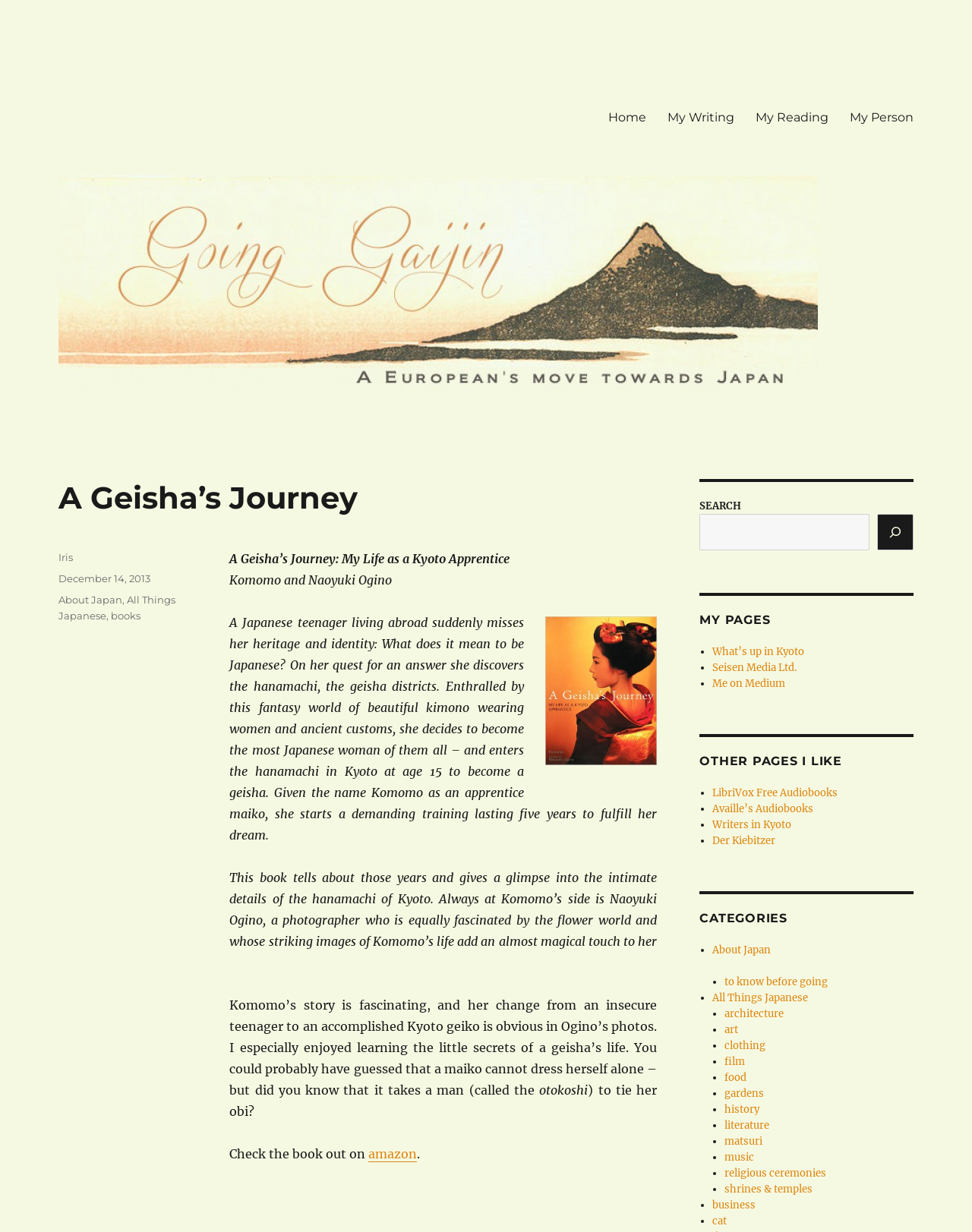Provide a brief response in the form of a single word or phrase:
What is the purpose of the 'otokoshi' in a geisha's life?

to tie her obi